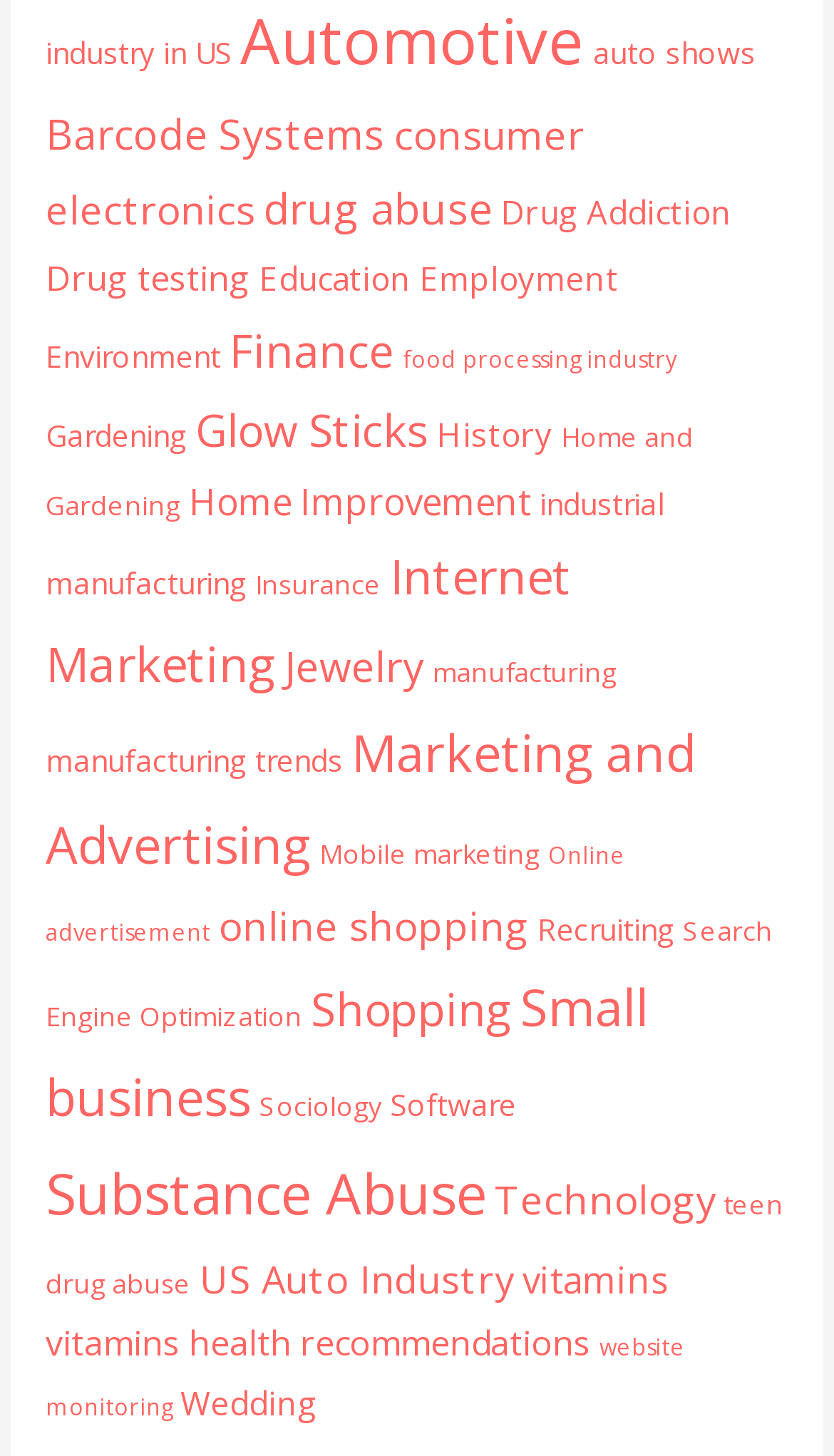Please identify the bounding box coordinates of the element on the webpage that should be clicked to follow this instruction: "Explore consumer electronics". The bounding box coordinates should be given as four float numbers between 0 and 1, formatted as [left, top, right, bottom].

[0.055, 0.073, 0.701, 0.162]